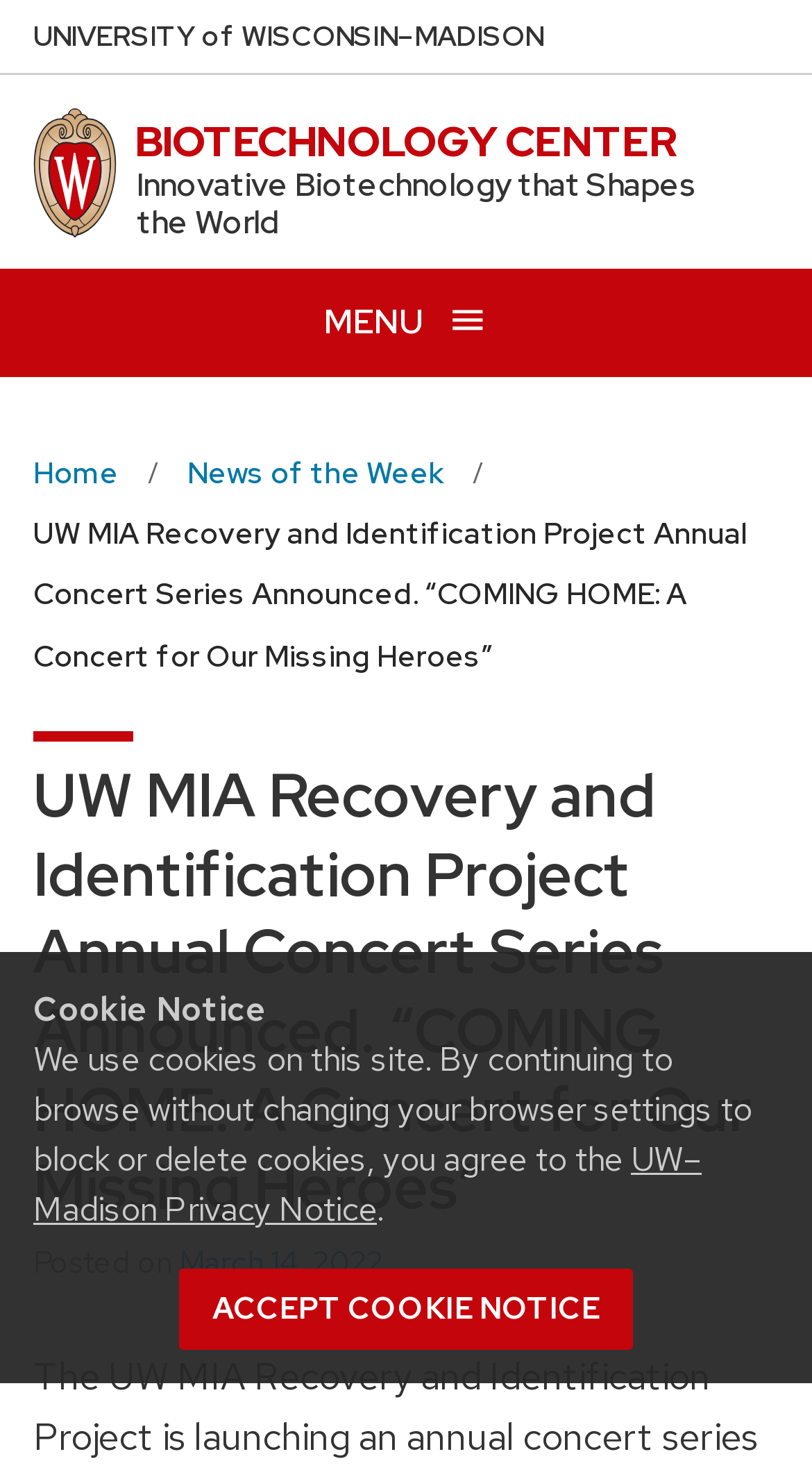What is the main heading displayed on the webpage? Please provide the text.

UW MIA Recovery and Identification Project Annual Concert Series Announced. “COMING HOME: A Concert for Our Missing Heroes”